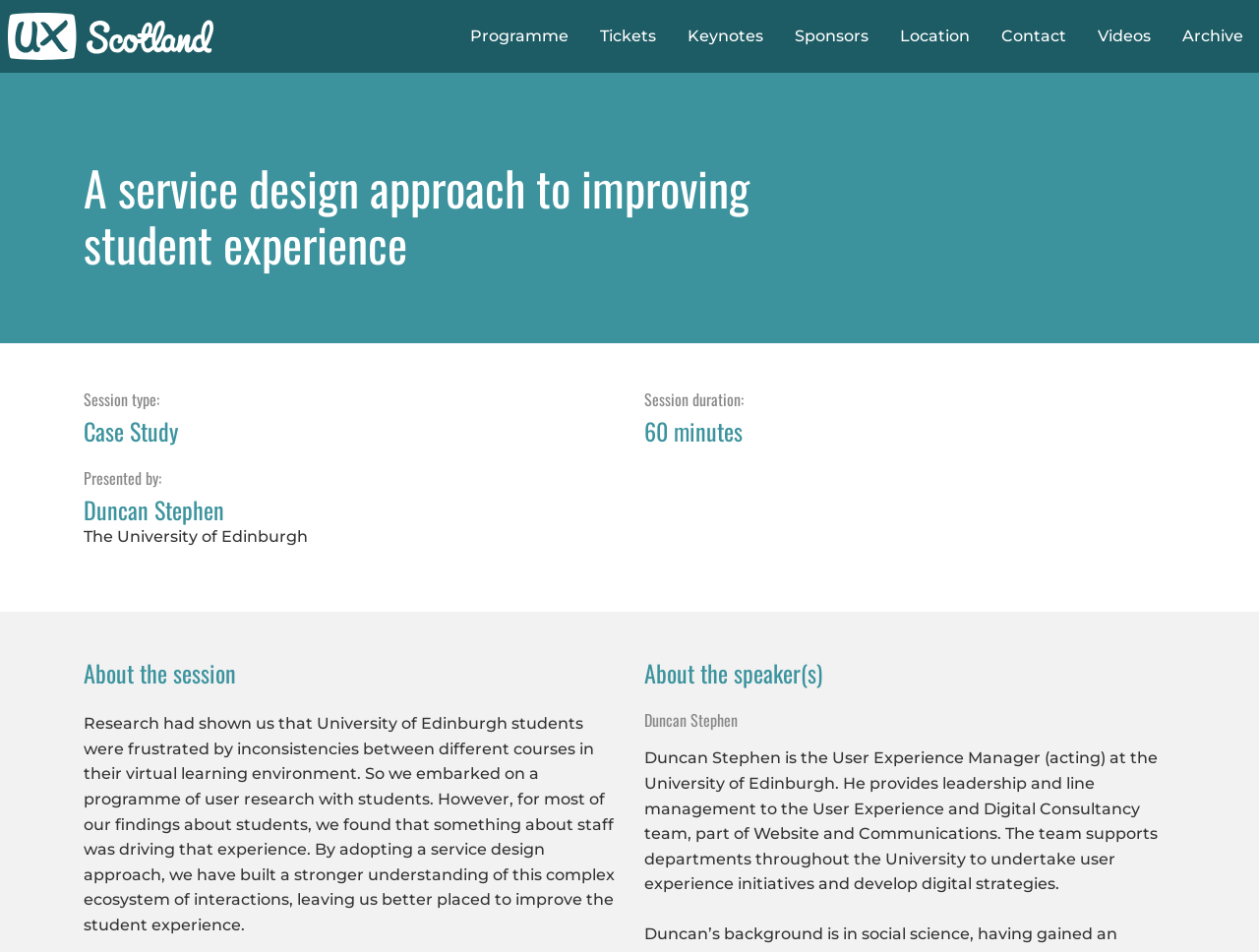How long is the session duration?
Respond to the question with a well-detailed and thorough answer.

I found the answer by looking at the heading element with the text 'Session duration:' at coordinates [0.512, 0.41, 0.934, 0.43], and then finding the corresponding answer in the next heading element with the text '60 minutes' at coordinates [0.512, 0.438, 0.934, 0.468].